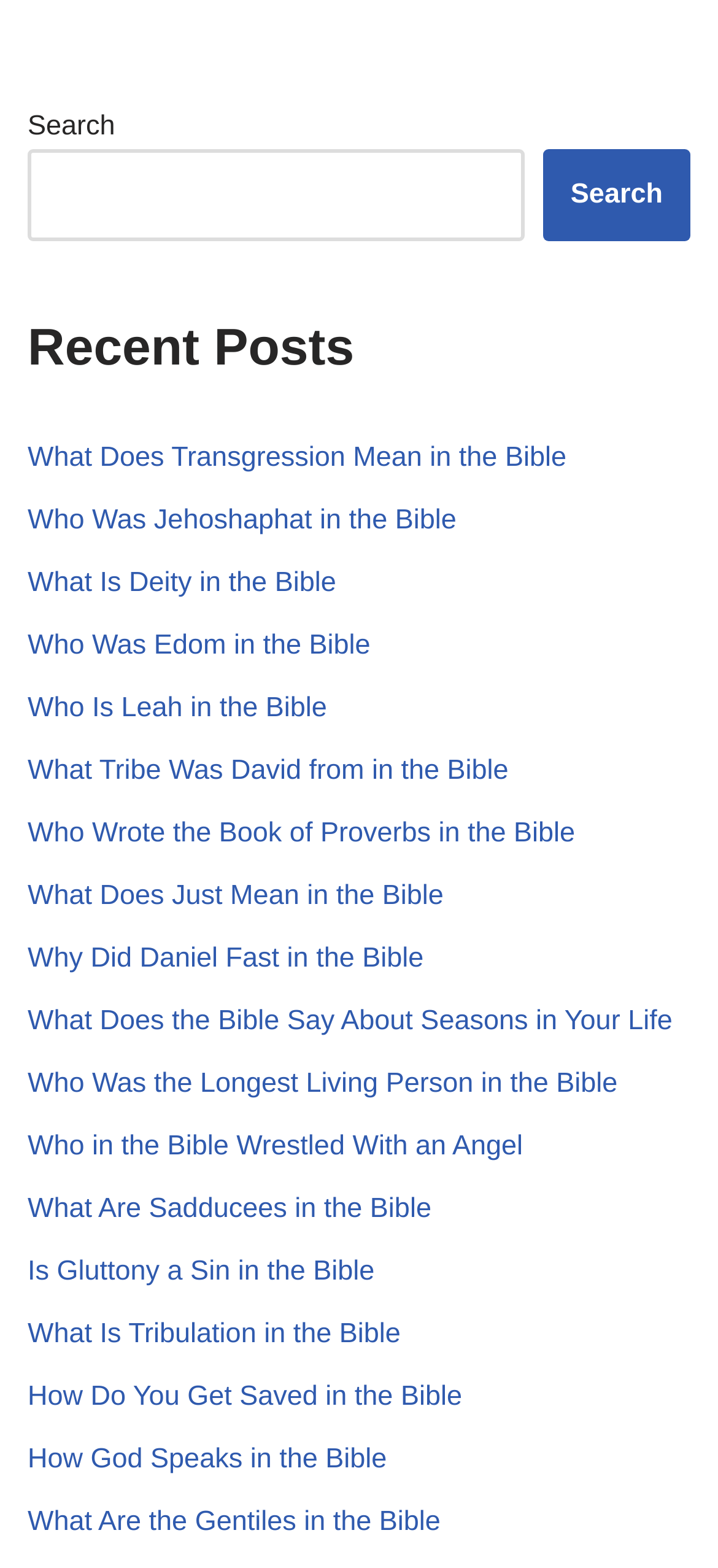Based on the visual content of the image, answer the question thoroughly: What is the category of the links on this webpage?

The links on this webpage have titles such as 'What Does Transgression Mean in the Bible', 'Who Was Jehoshaphat in the Bible', and 'What Is Deity in the Bible'. This suggests that the links are related to topics and questions about the Bible.